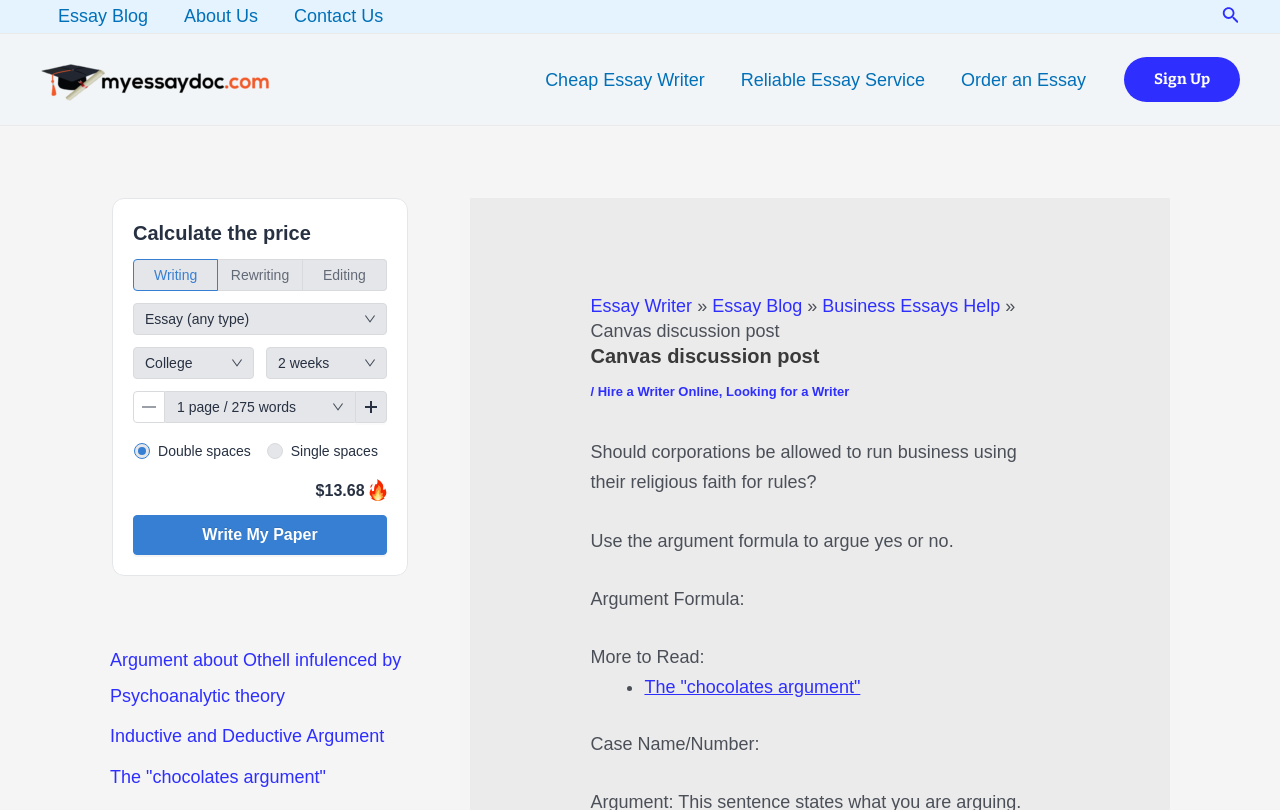What is the main topic of the webpage?
From the screenshot, supply a one-word or short-phrase answer.

Essay writing